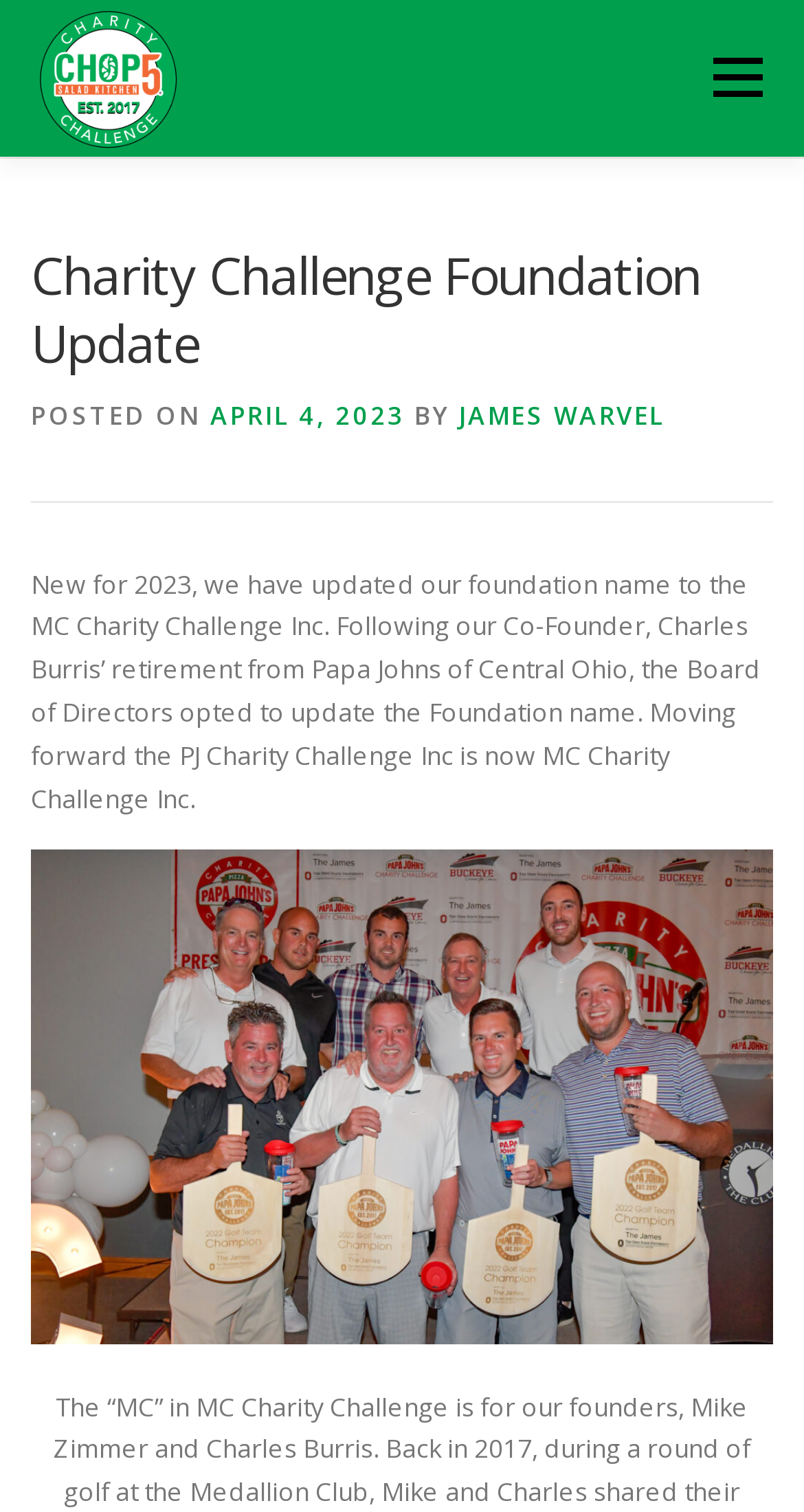Please give a one-word or short phrase response to the following question: 
How many links are there in the top navigation menu?

6